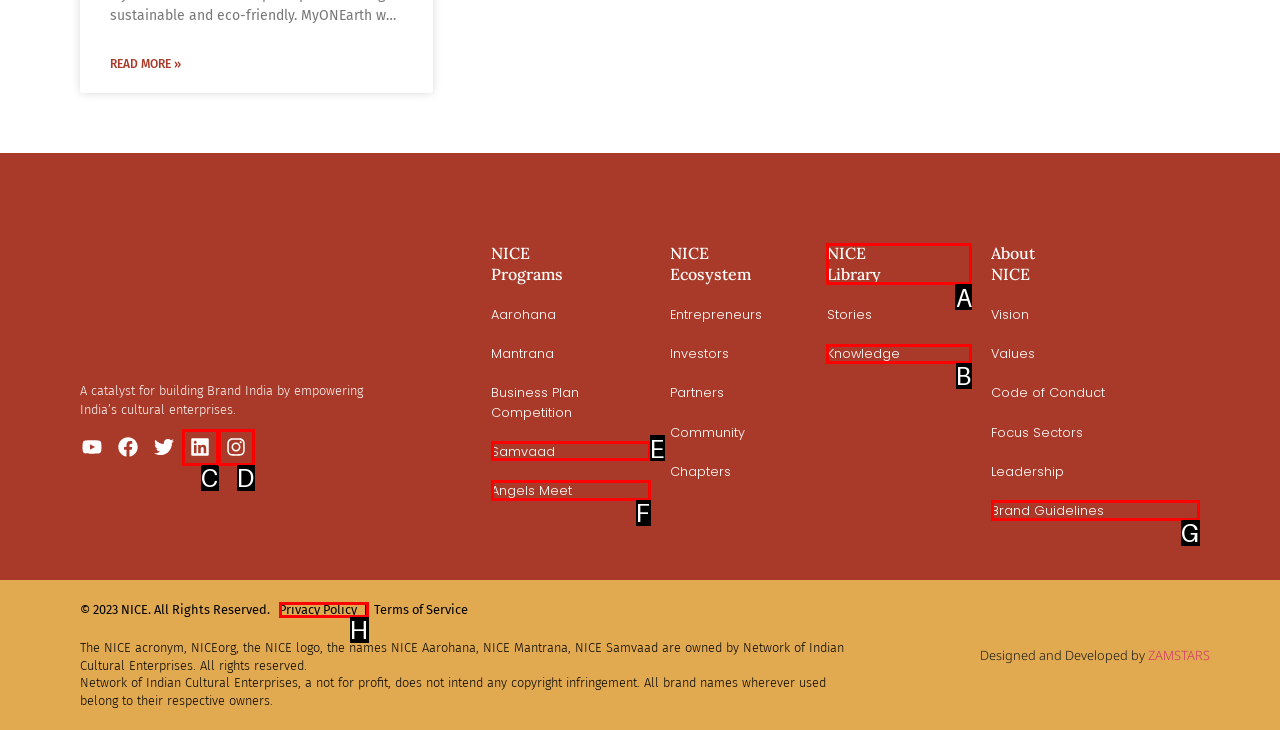Identify the correct UI element to click for this instruction: Visit NICE Library
Respond with the appropriate option's letter from the provided choices directly.

A